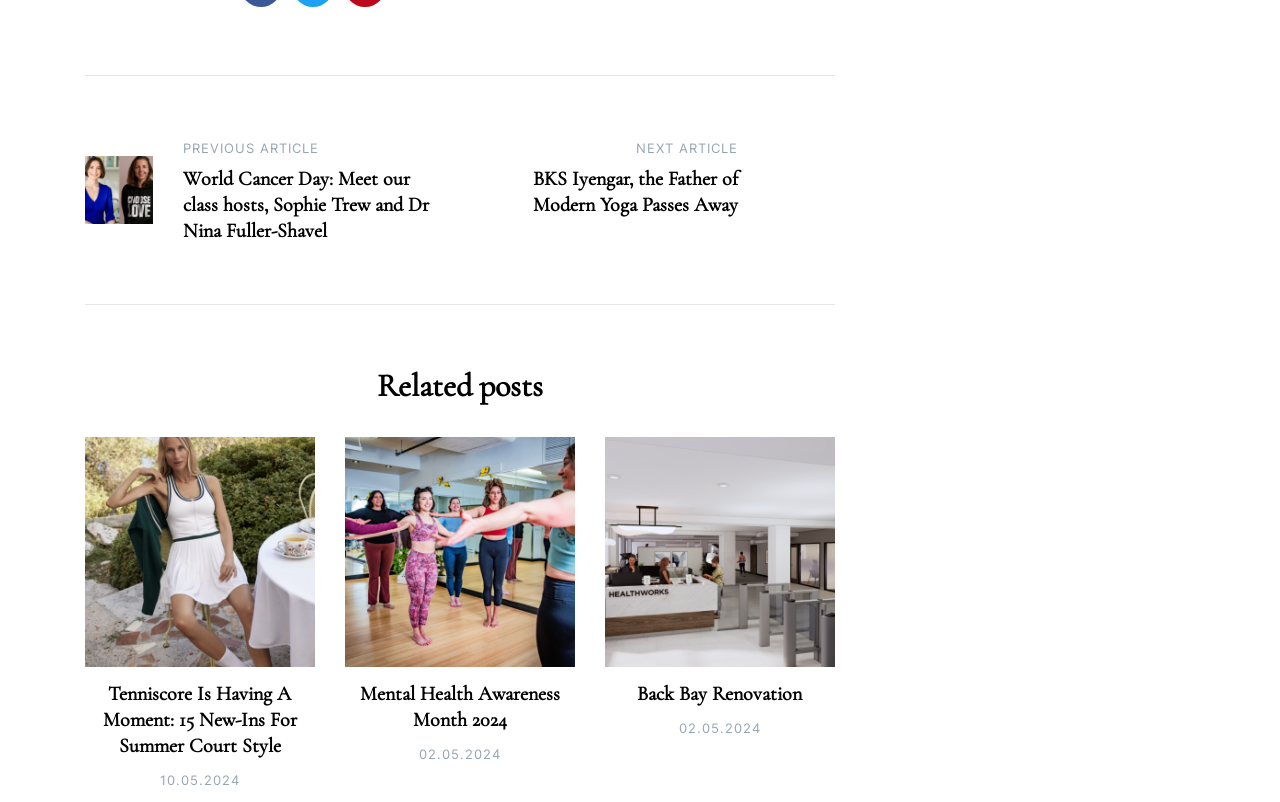How many related posts are there? Refer to the image and provide a one-word or short phrase answer.

3